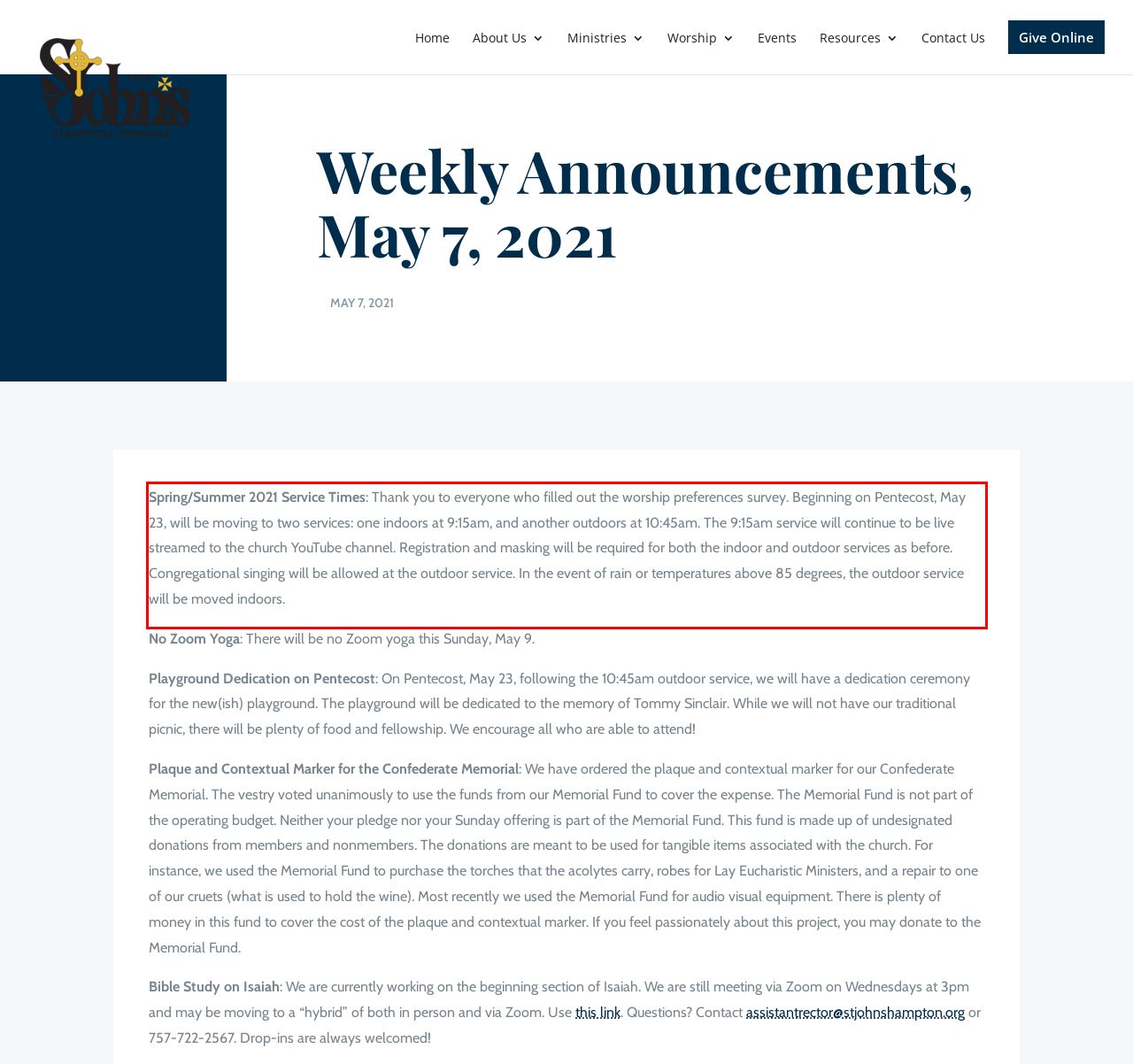You are looking at a screenshot of a webpage with a red rectangle bounding box. Use OCR to identify and extract the text content found inside this red bounding box.

Spring/Summer 2021 Service Times: Thank you to everyone who filled out the worship preferences survey. Beginning on Pentecost, May 23, will be moving to two services: one indoors at 9:15am, and another outdoors at 10:45am. The 9:15am service will continue to be live streamed to the church YouTube channel. Registration and masking will be required for both the indoor and outdoor services as before. Congregational singing will be allowed at the outdoor service. In the event of rain or temperatures above 85 degrees, the outdoor service will be moved indoors.